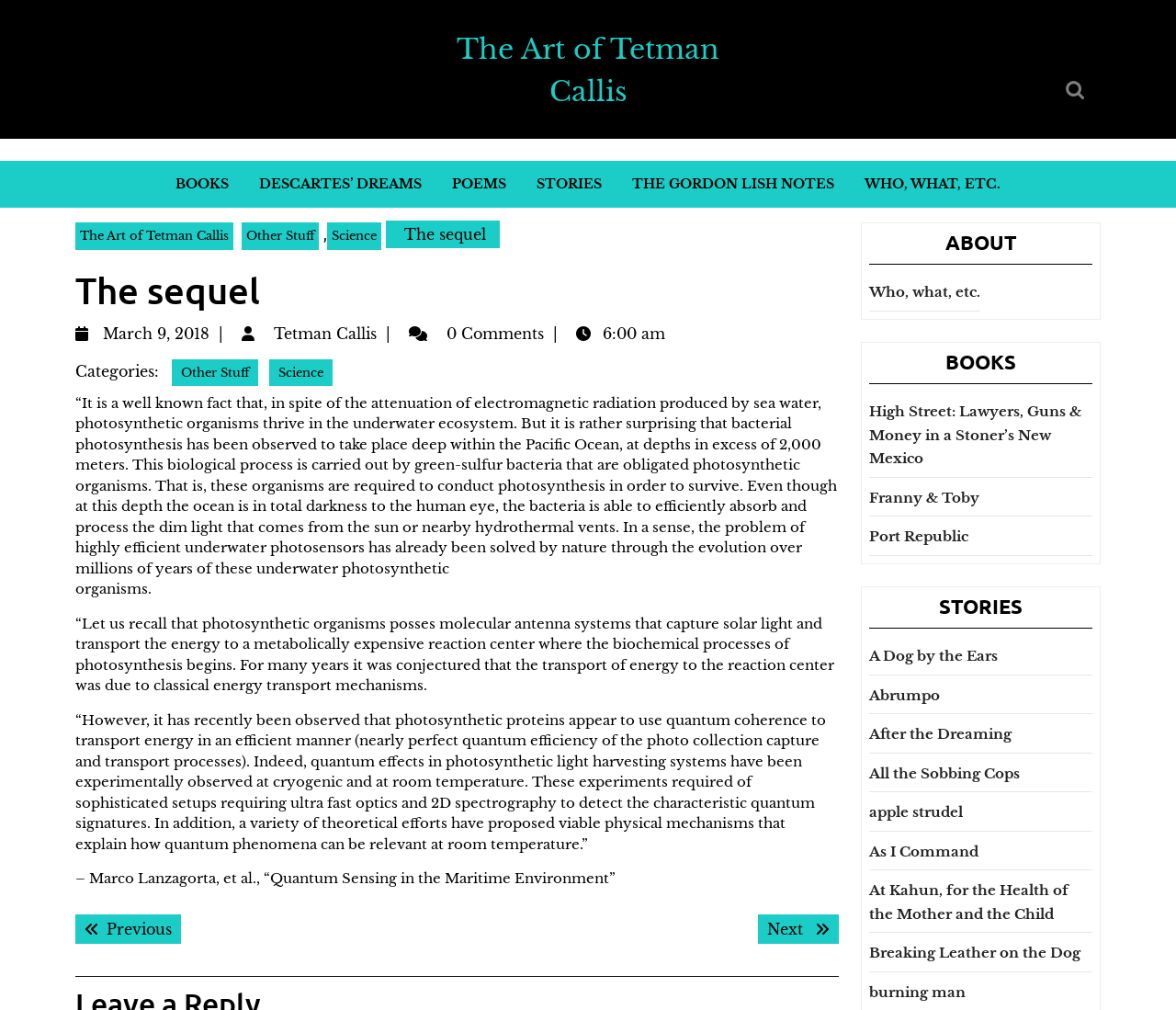Provide a brief response to the question below using one word or phrase:
What is the topic of the post?

Quantum Sensing